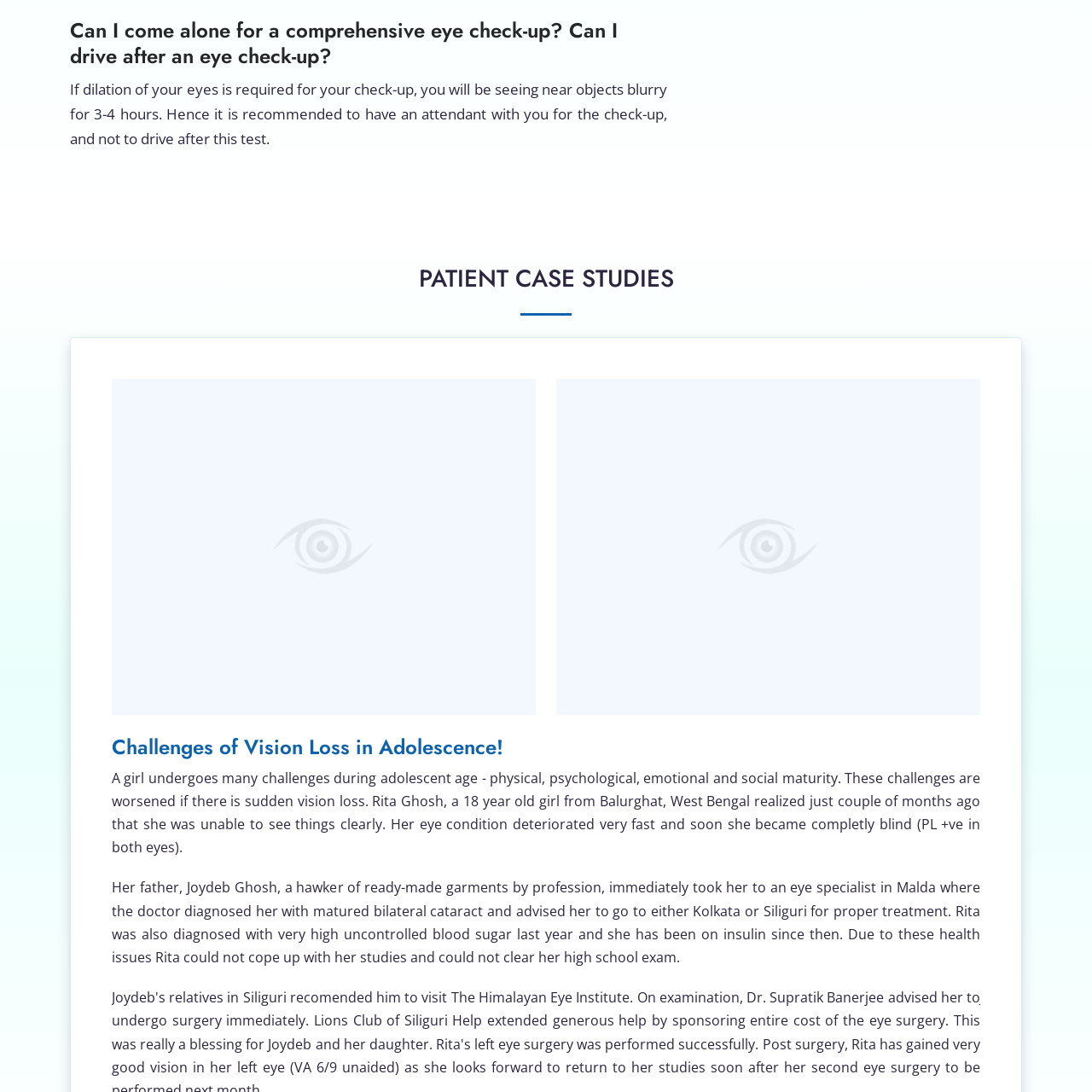Check the image inside the red boundary and briefly answer: What is the theme of the image?

Adversity